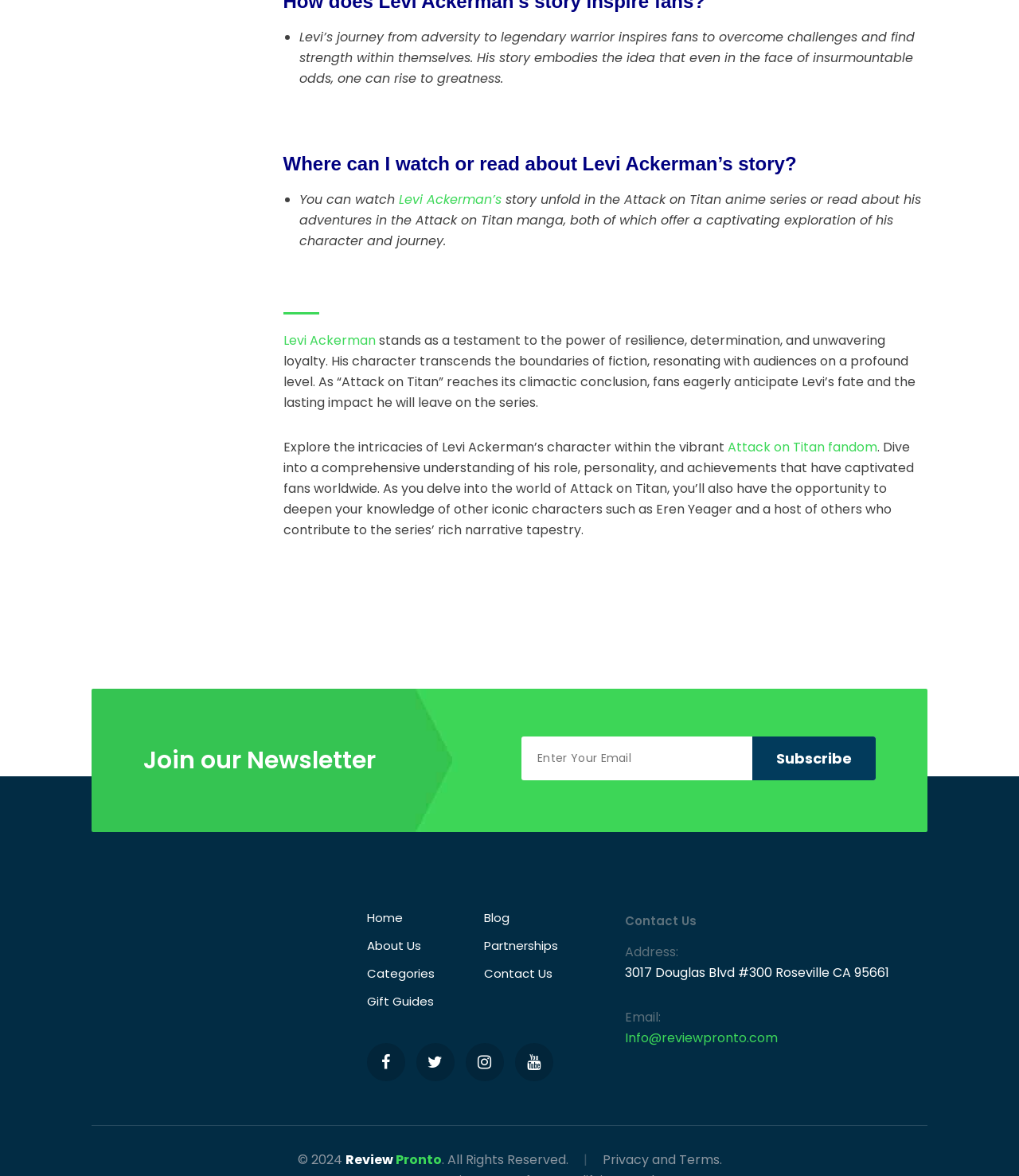Locate the bounding box coordinates of the element that should be clicked to fulfill the instruction: "Read about Levi Ackerman's story".

[0.391, 0.162, 0.492, 0.178]